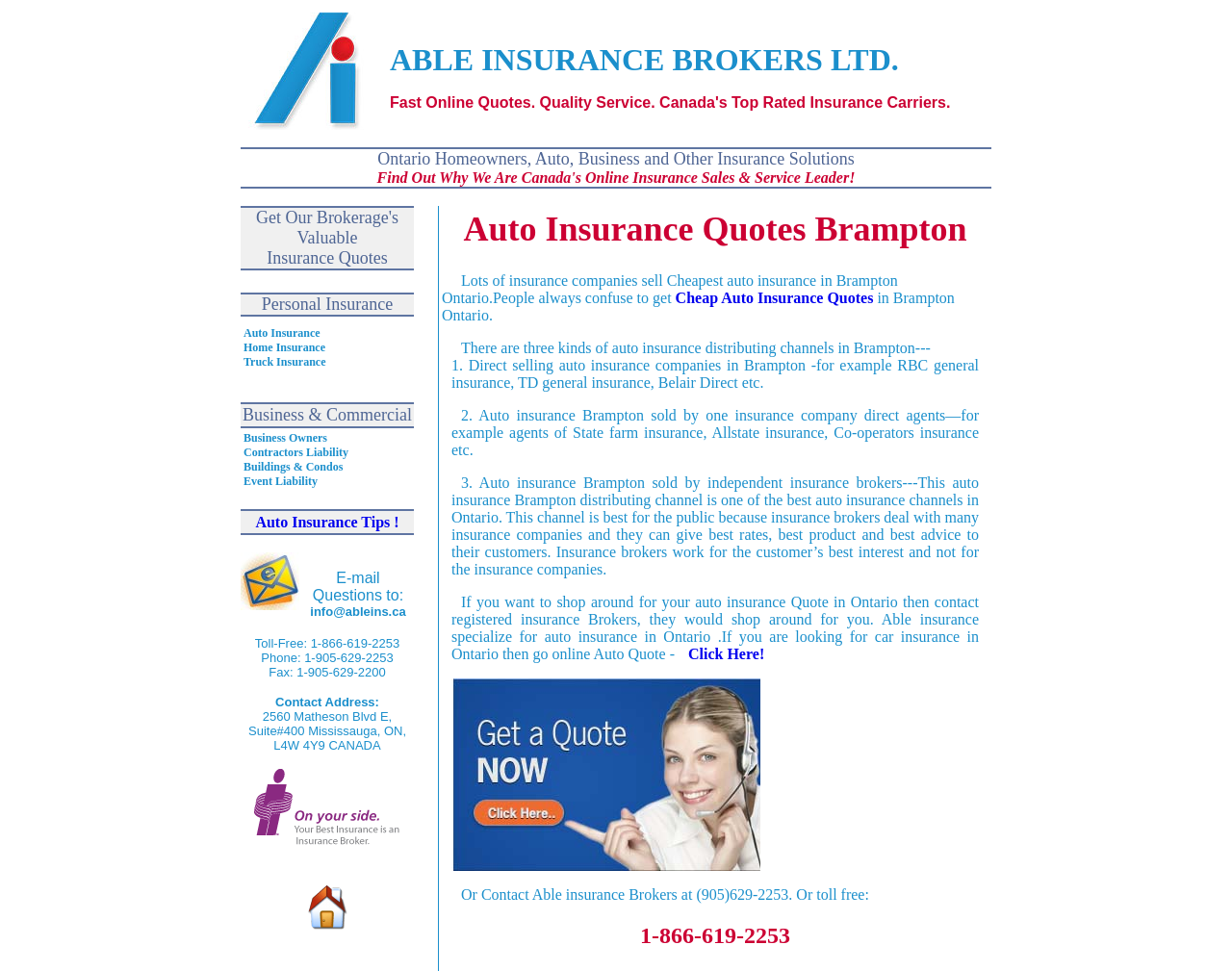Locate the bounding box coordinates of the element you need to click to accomplish the task described by this instruction: "Get a quote from Able Insurance Brokers".

[0.195, 0.119, 0.316, 0.136]